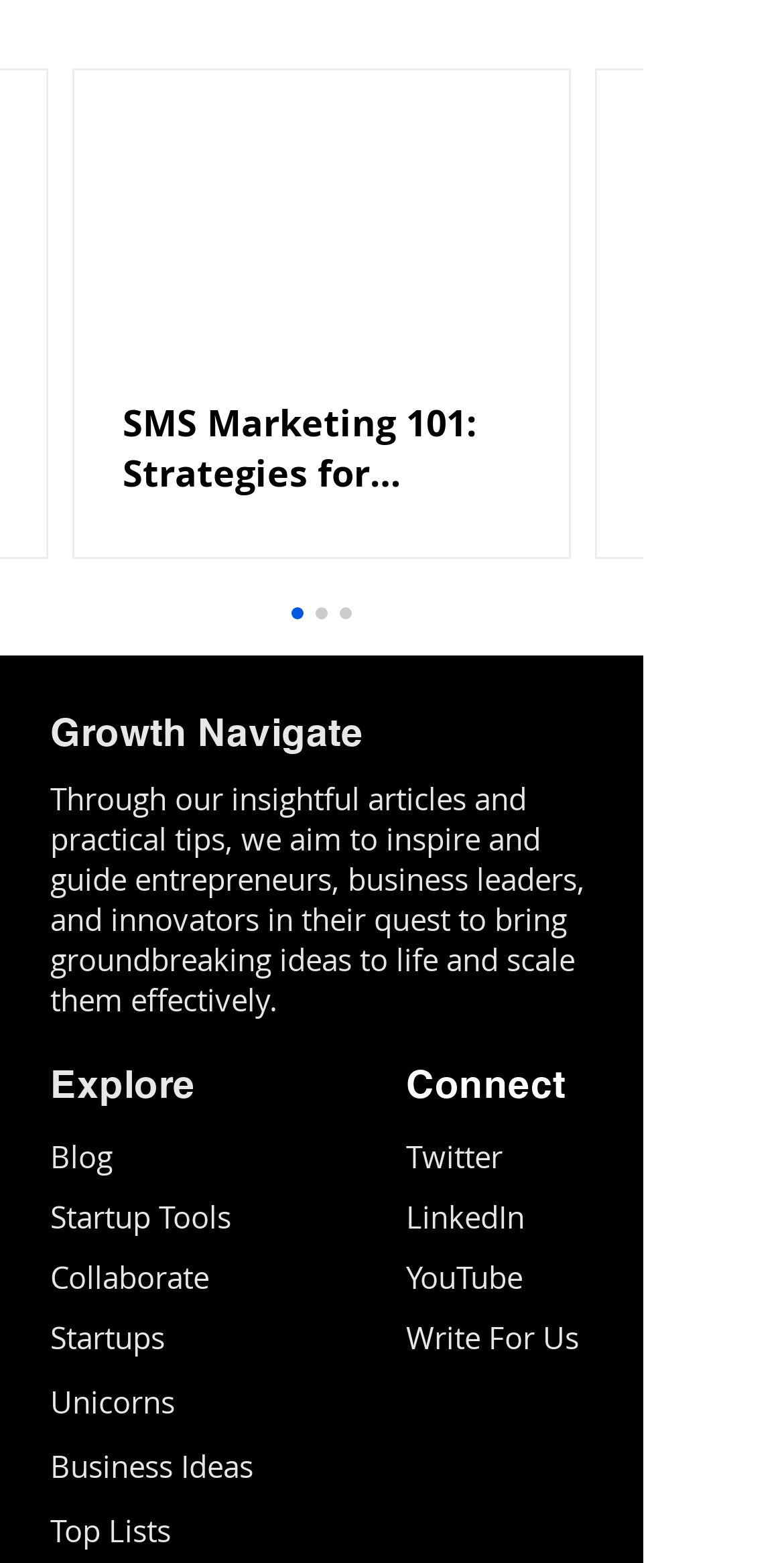Please answer the following query using a single word or phrase: 
What is the main topic of the article?

SMS Marketing